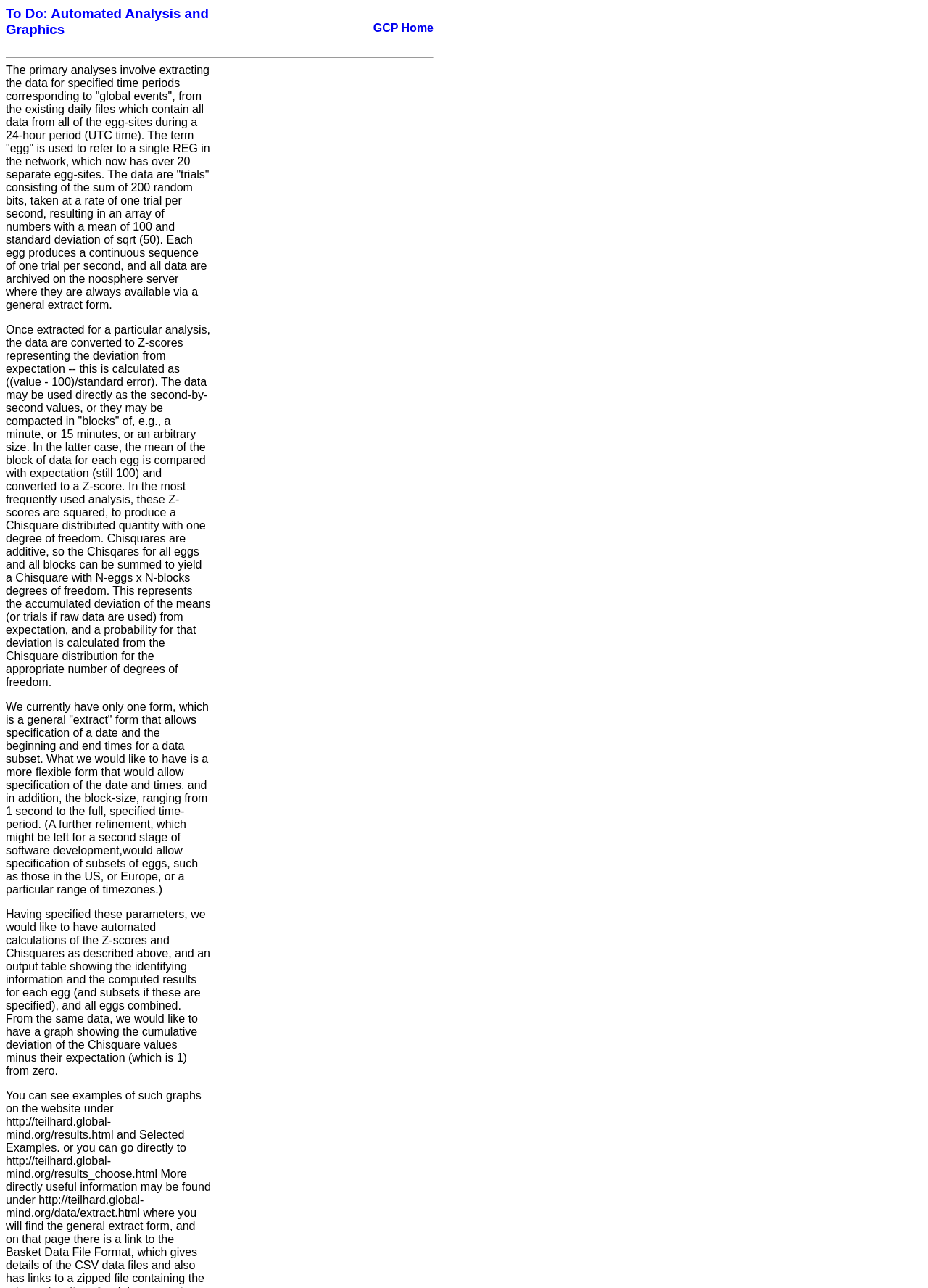Based on the element description "GCP Home", predict the bounding box coordinates of the UI element.

[0.402, 0.017, 0.467, 0.027]